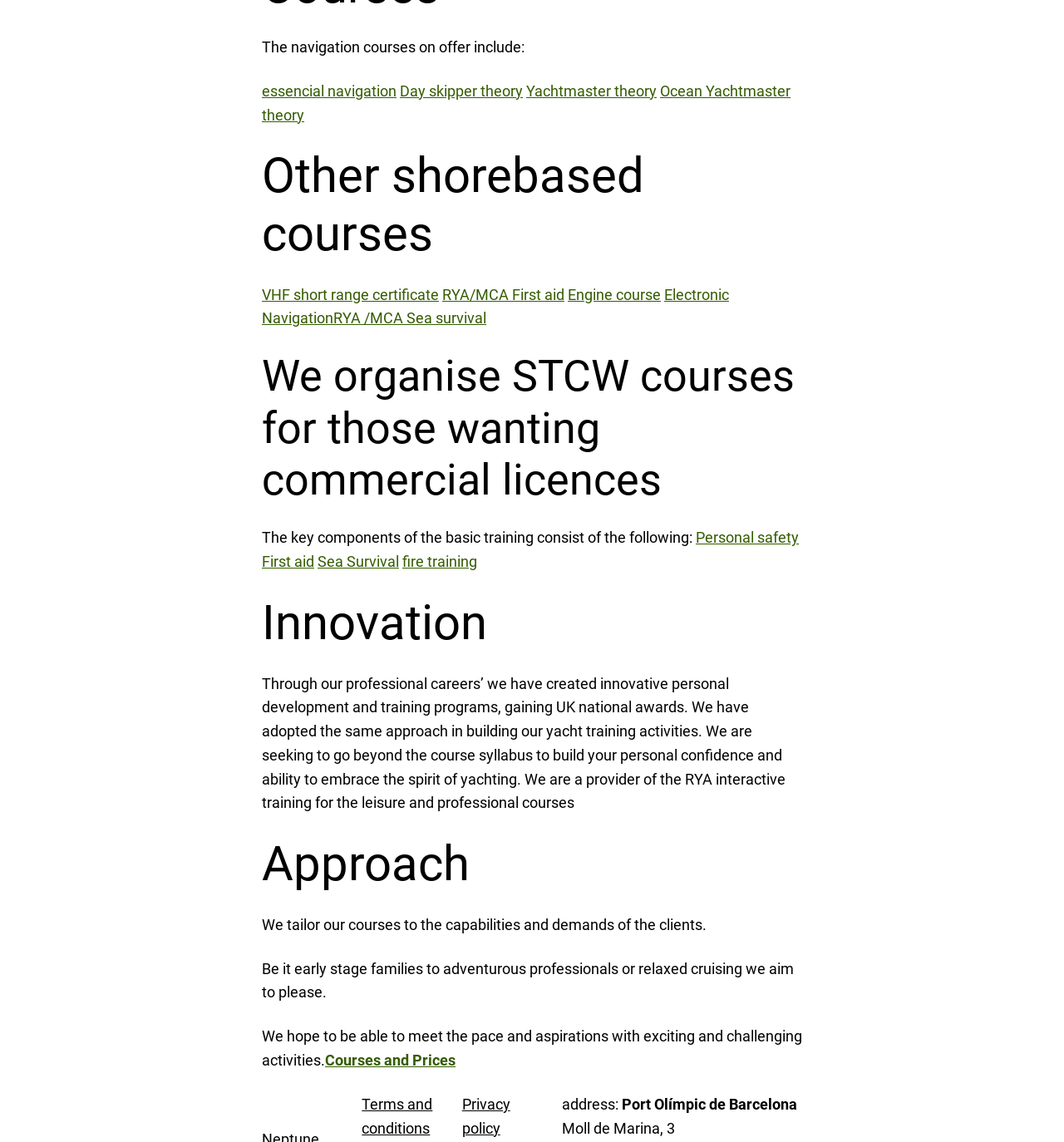Pinpoint the bounding box coordinates of the clickable element to carry out the following instruction: "Get VHF short range certificate."

[0.246, 0.25, 0.412, 0.265]